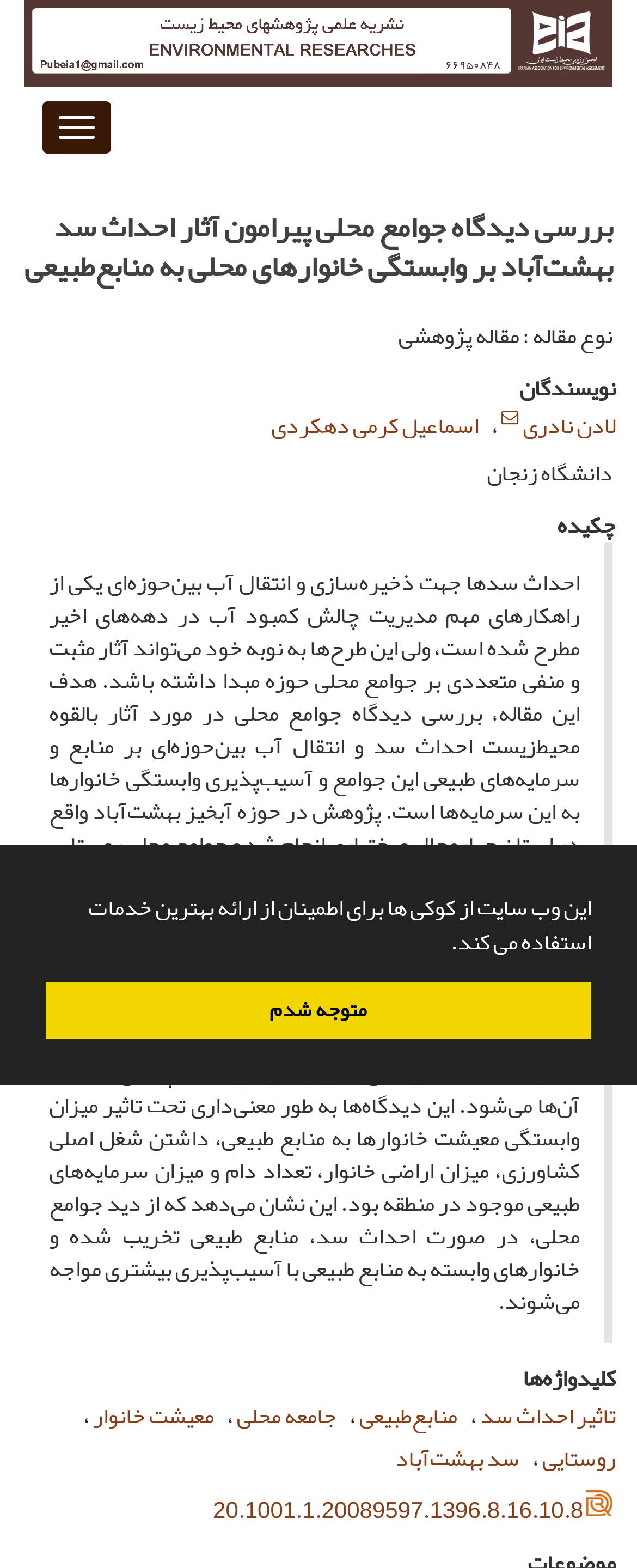Using the provided description Next, find the bounding box coordinates for the UI element. Provide the coordinates in (top-left x, top-left y, bottom-right x, bottom-right y) format, ensuring all values are between 0 and 1.

None